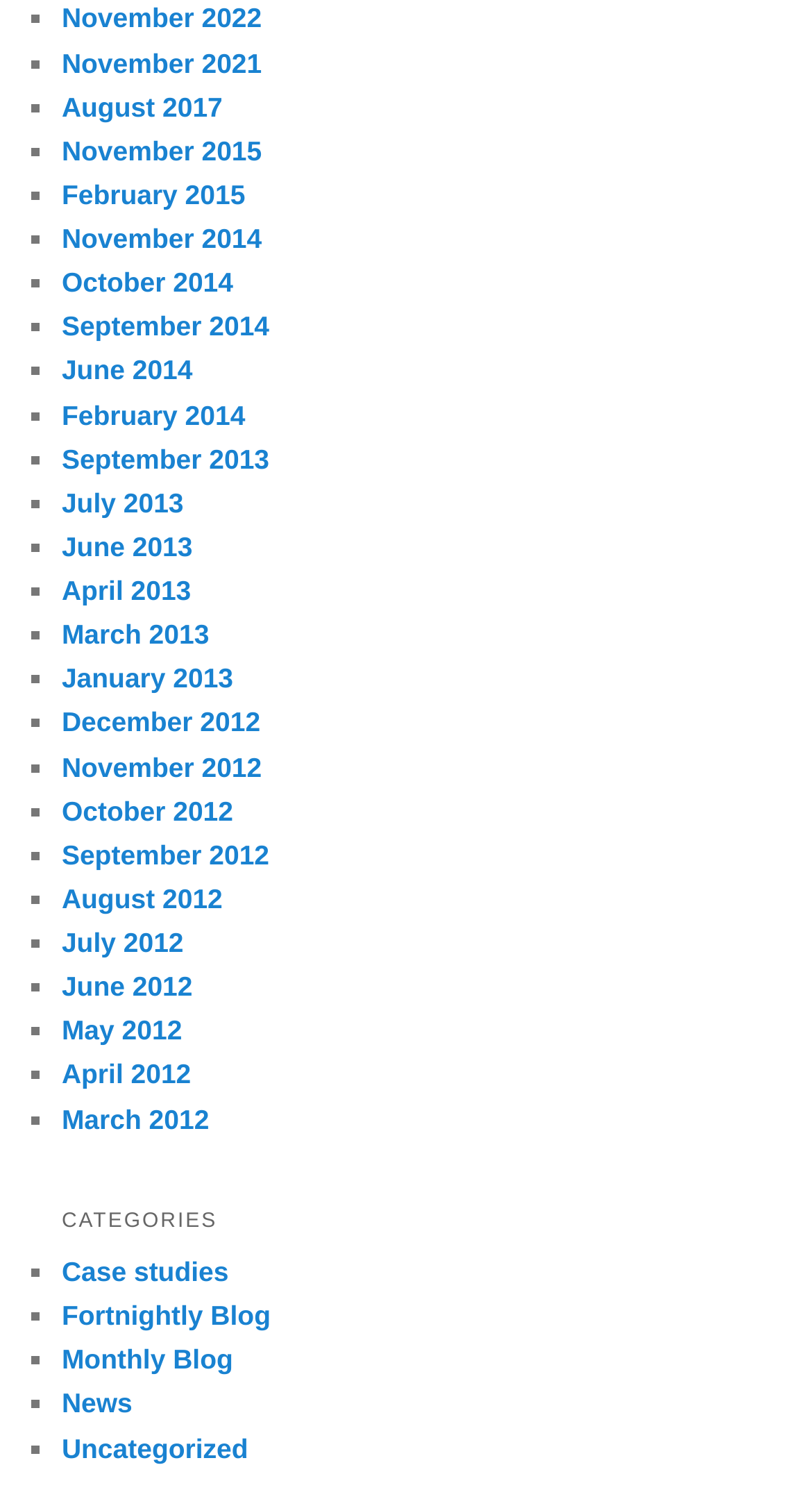Please specify the bounding box coordinates of the clickable region to carry out the following instruction: "Read Case studies". The coordinates should be four float numbers between 0 and 1, in the format [left, top, right, bottom].

[0.076, 0.843, 0.282, 0.864]